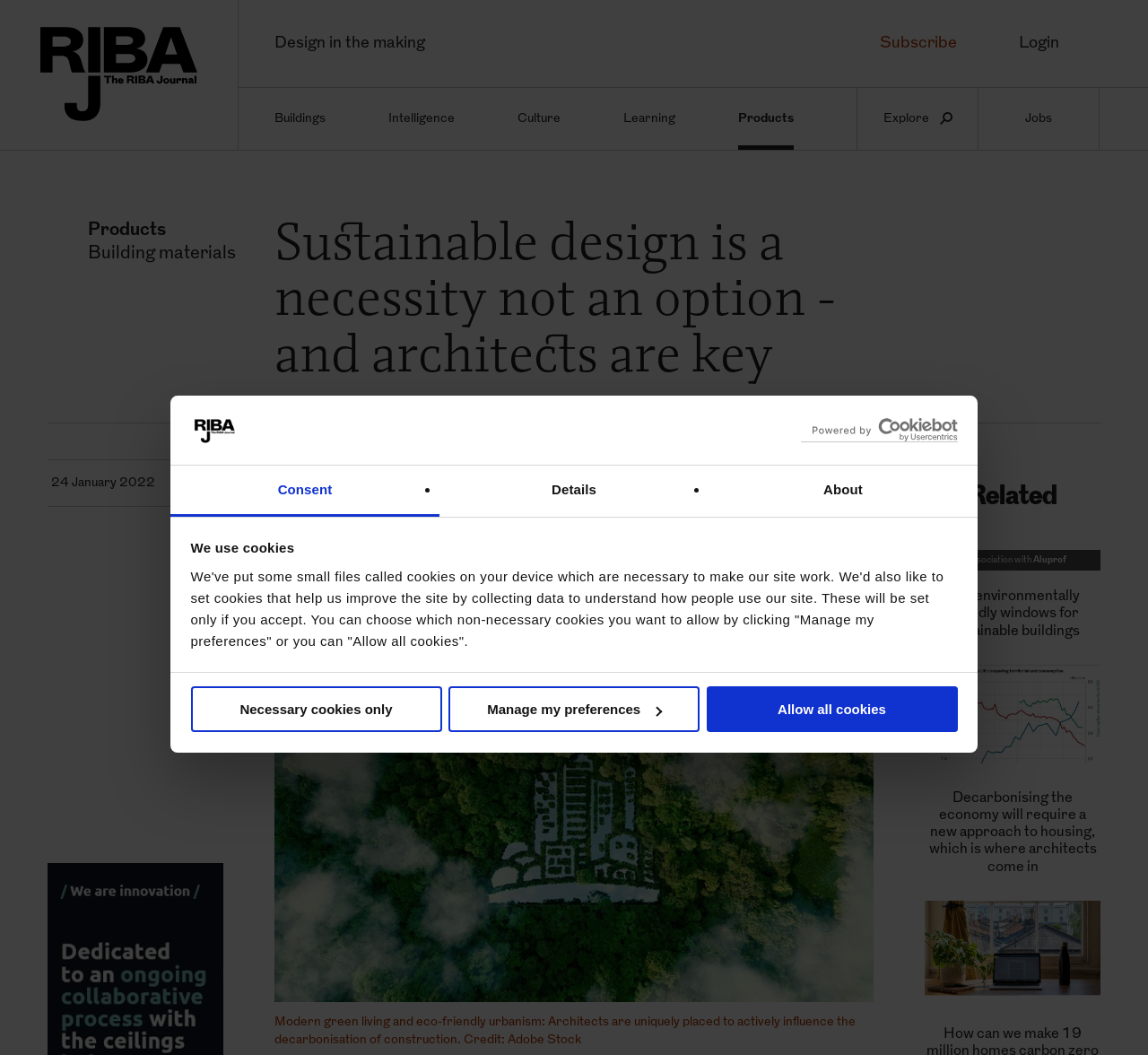Ascertain the bounding box coordinates for the UI element detailed here: "San Fernando Valley Business Journal". The coordinates should be provided as [left, top, right, bottom] with each value being a float between 0 and 1.

None